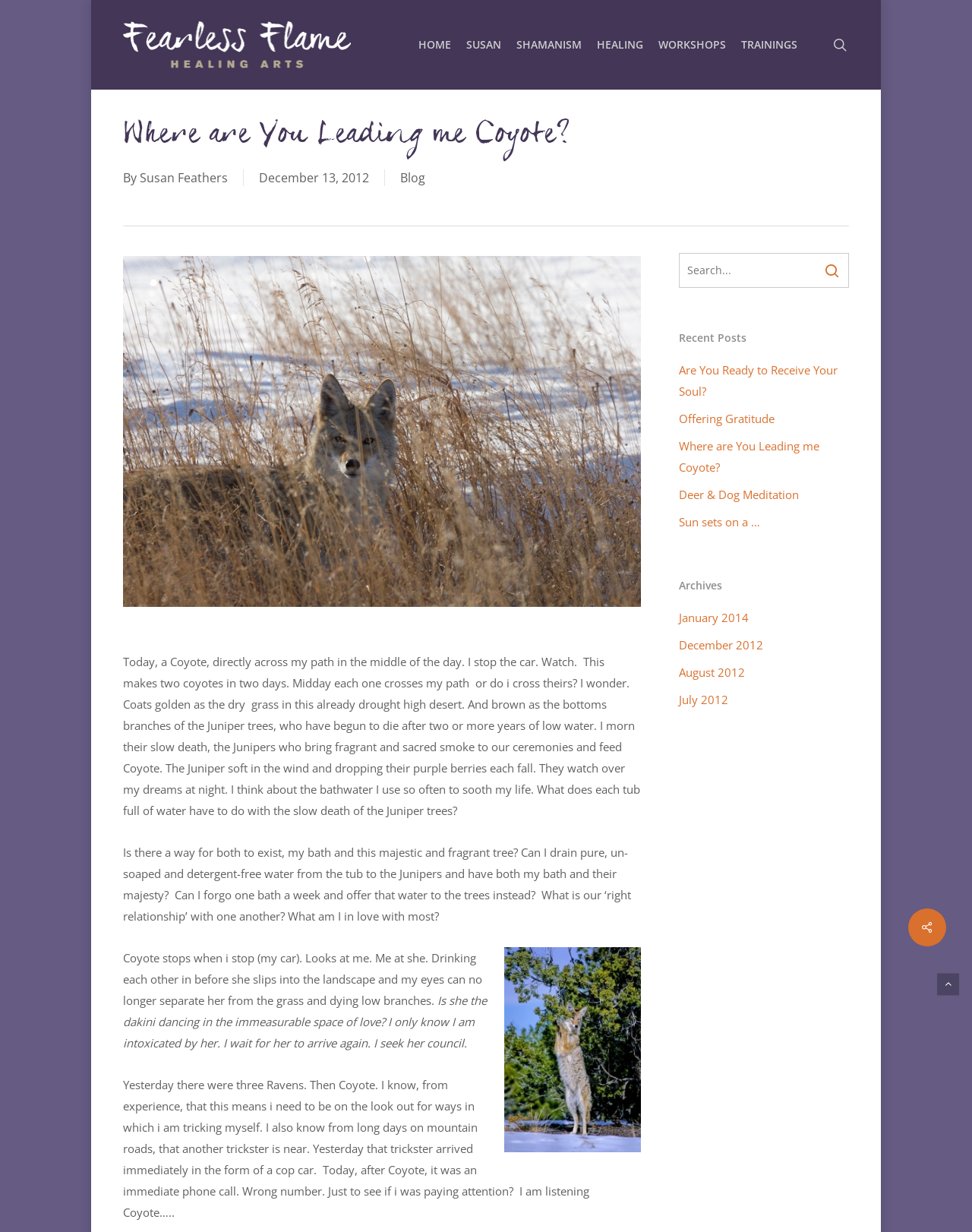How many links are there in the main navigation menu?
Kindly offer a comprehensive and detailed response to the question.

The main navigation menu is located at the top of the webpage and contains links to 'HOME', 'SUSAN', 'SHAMANISM', 'HEALING', 'WORKSHOPS', and 'TRAININGS'. Therefore, there are 6 links in the main navigation menu.